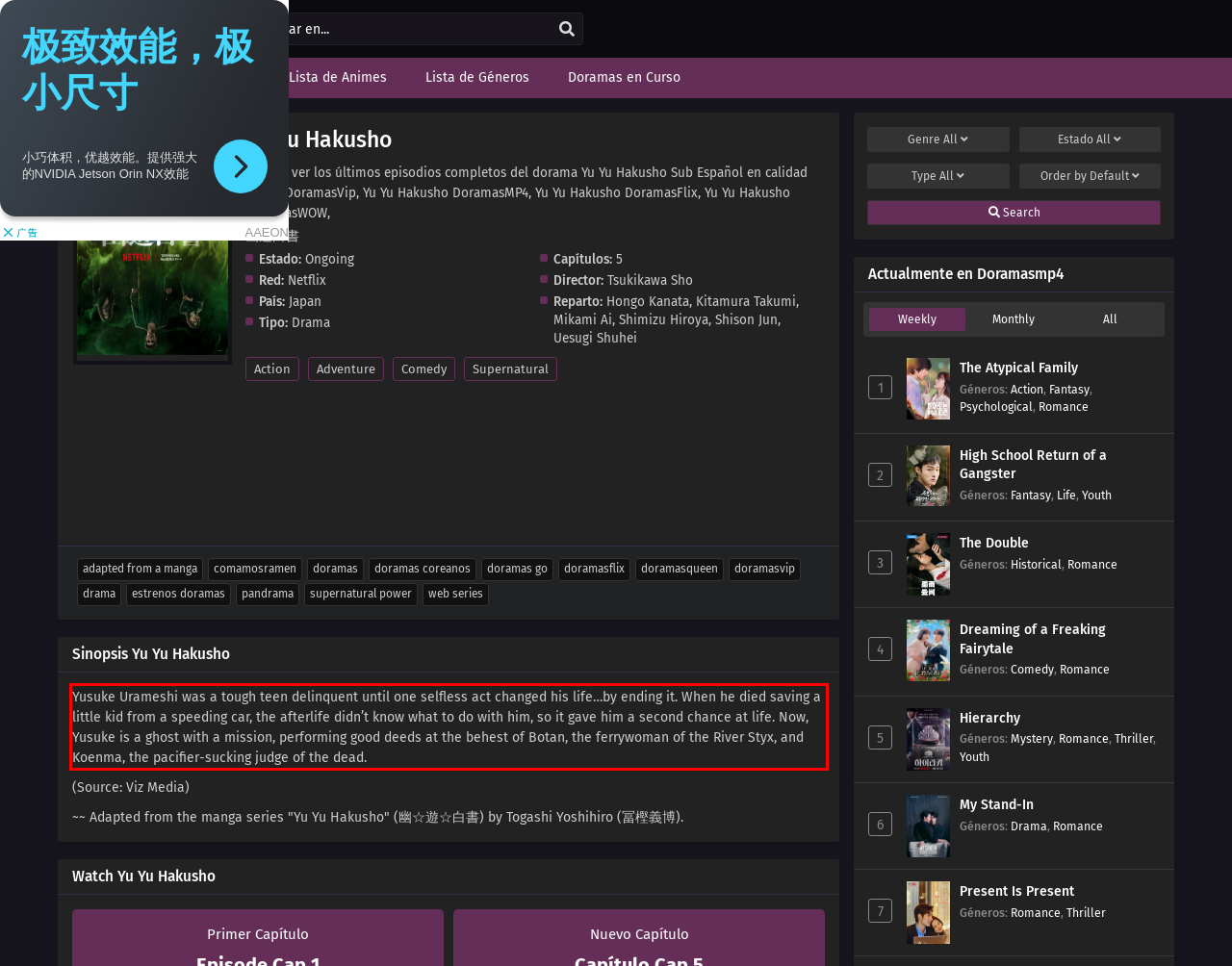You are given a screenshot showing a webpage with a red bounding box. Perform OCR to capture the text within the red bounding box.

Yusuke Urameshi was a tough teen delinquent until one selfless act changed his life…by ending it. When he died saving a little kid from a speeding car, the afterlife didn’t know what to do with him, so it gave him a second chance at life. Now, Yusuke is a ghost with a mission, performing good deeds at the behest of Botan, the ferrywoman of the River Styx, and Koenma, the pacifier-sucking judge of the dead.